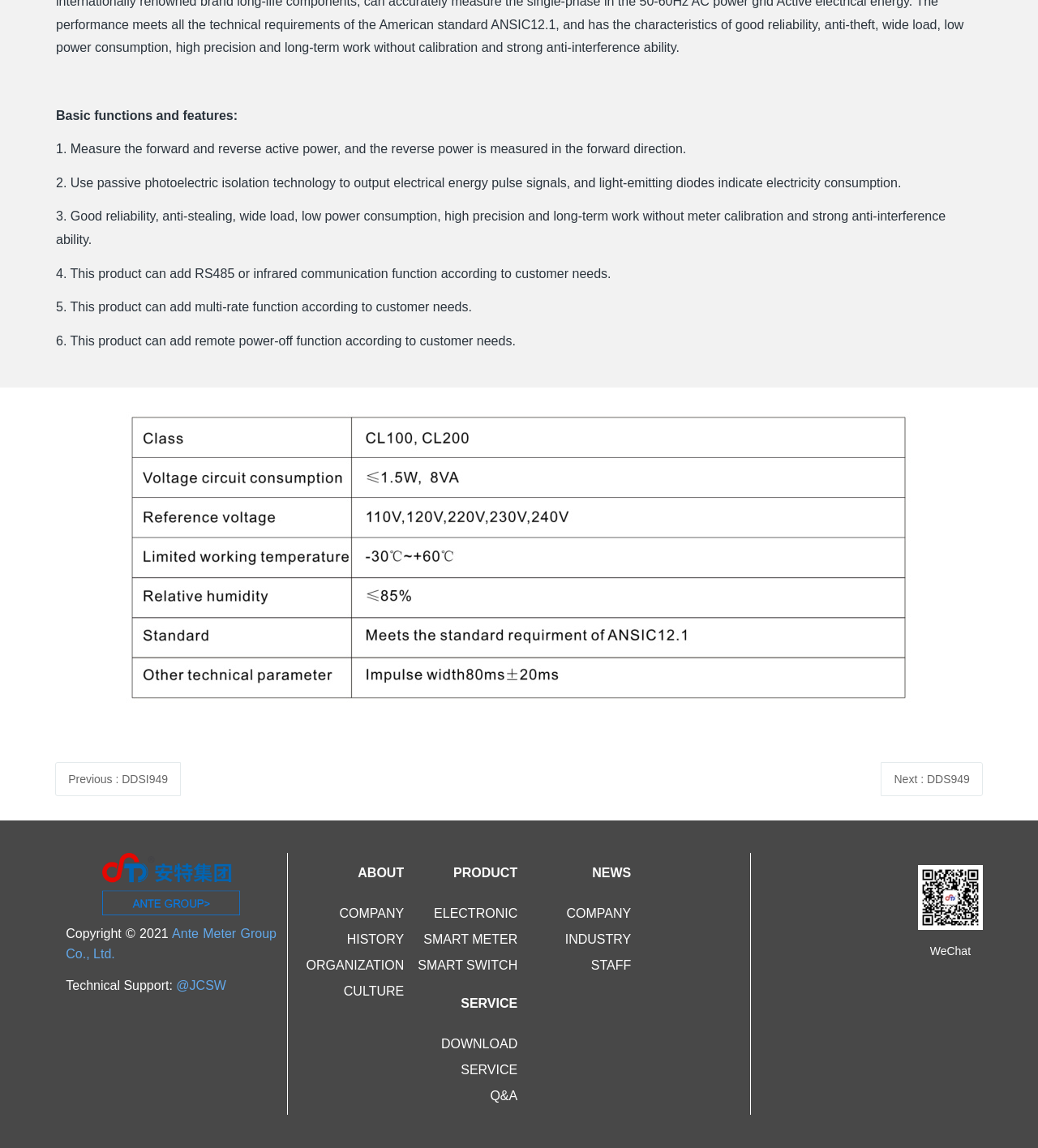What is the purpose of the image with the company name?
Please provide a comprehensive answer to the question based on the webpage screenshot.

The image with the company name 'Ante Meter Group Co., Ltd.' is likely the logo of the company, as it is displayed prominently on the webpage.